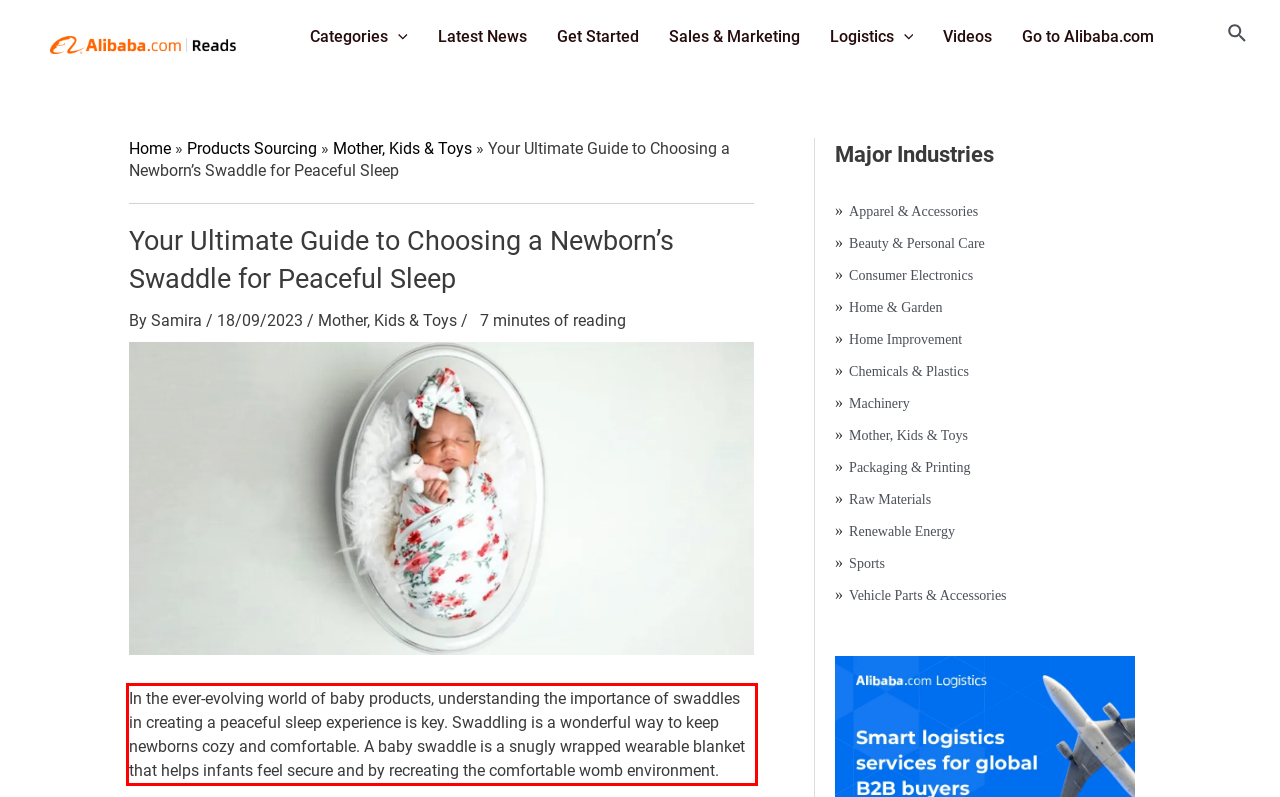Review the webpage screenshot provided, and perform OCR to extract the text from the red bounding box.

In the ever-evolving world of baby products, understanding the importance of swaddles in creating a peaceful sleep experience is key. Swaddling is a wonderful way to keep newborns cozy and comfortable. A baby swaddle is a snugly wrapped wearable blanket that helps infants feel secure and by recreating the comfortable womb environment.